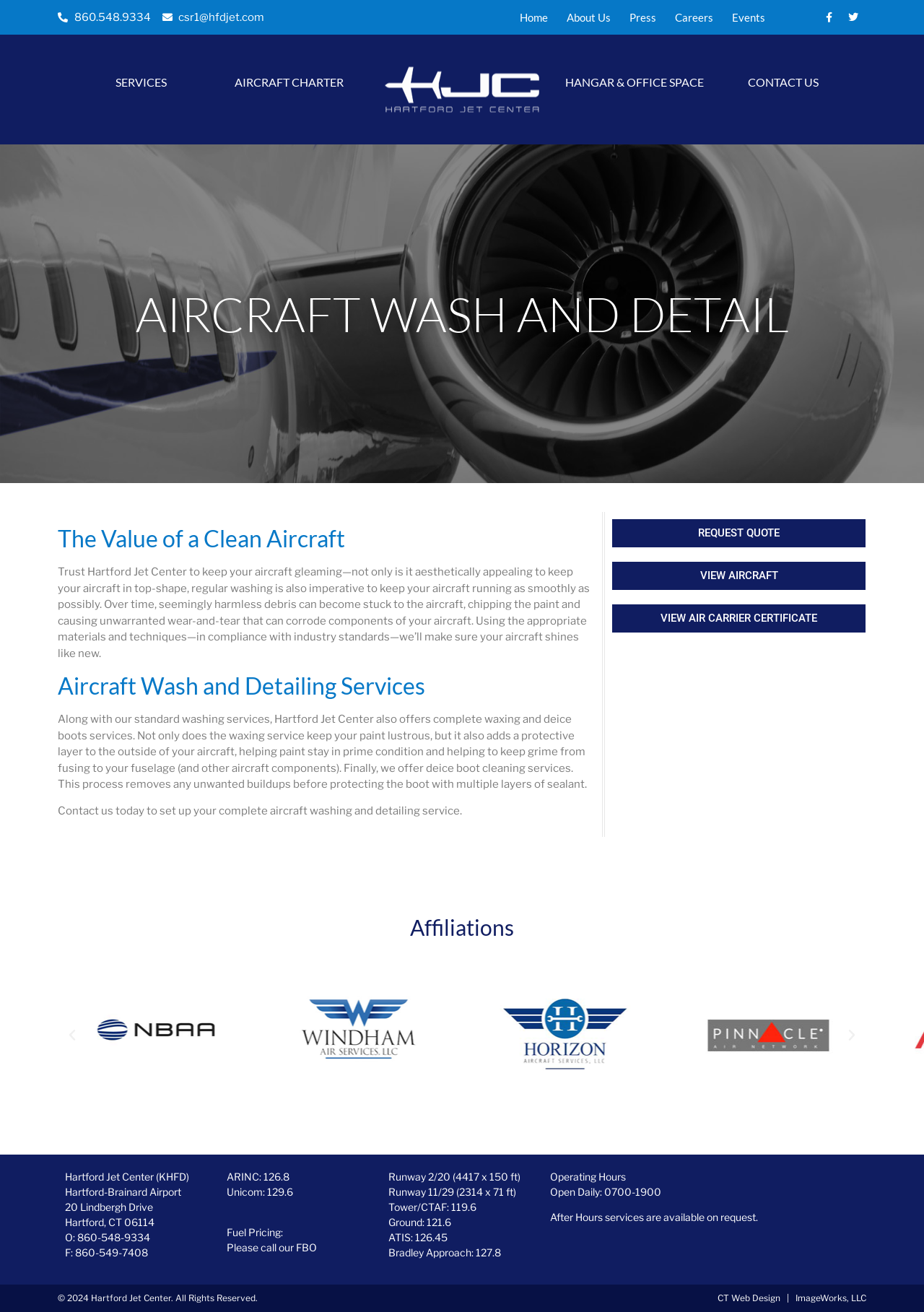Determine the coordinates of the bounding box for the clickable area needed to execute this instruction: "Read the article about manifesting on a full moon".

None